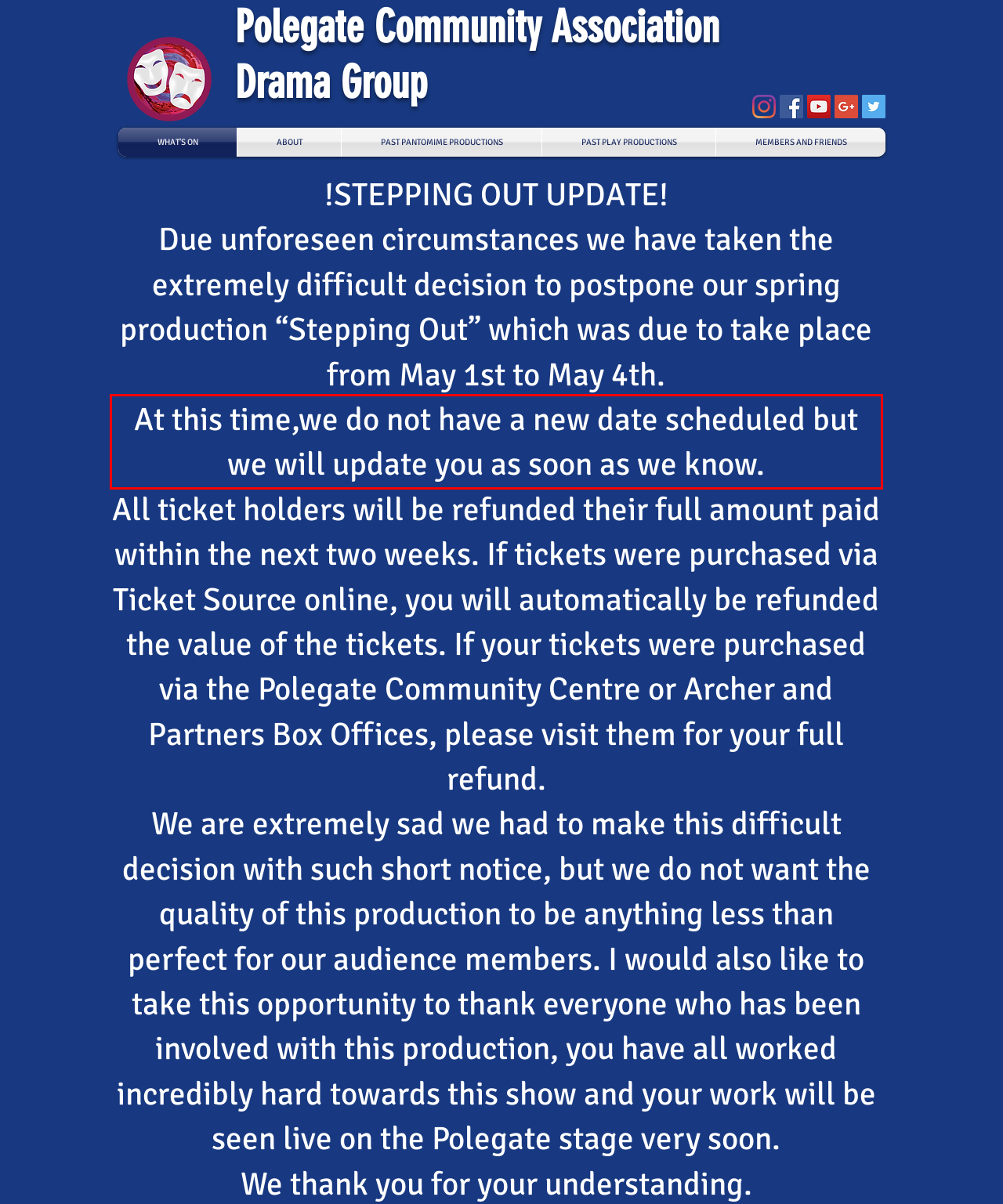Examine the webpage screenshot, find the red bounding box, and extract the text content within this marked area.

At this time,we do not have a new date scheduled but we will update you as soon as we know.